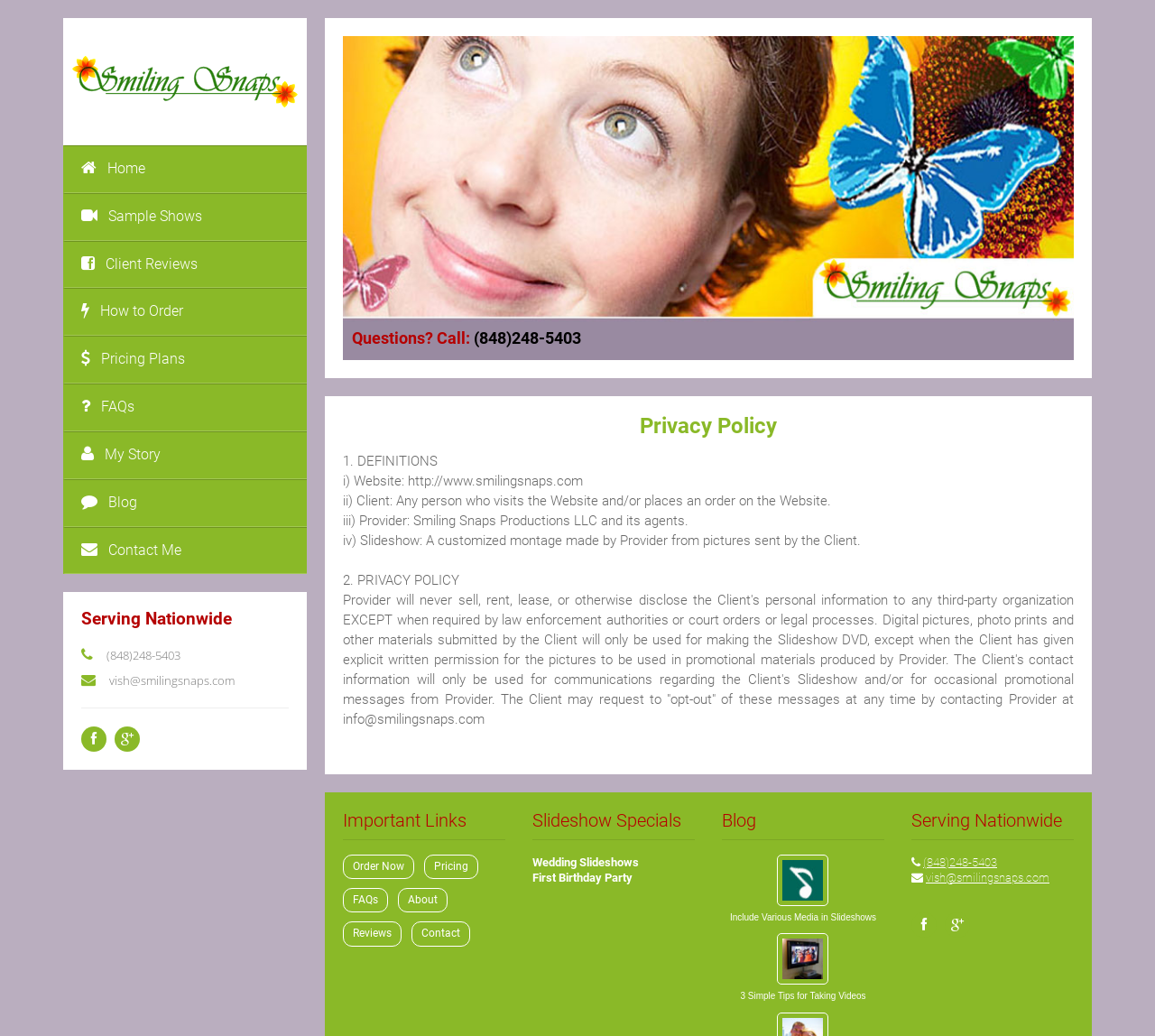Respond concisely with one word or phrase to the following query:
What is the phone number?

(848)248-5403